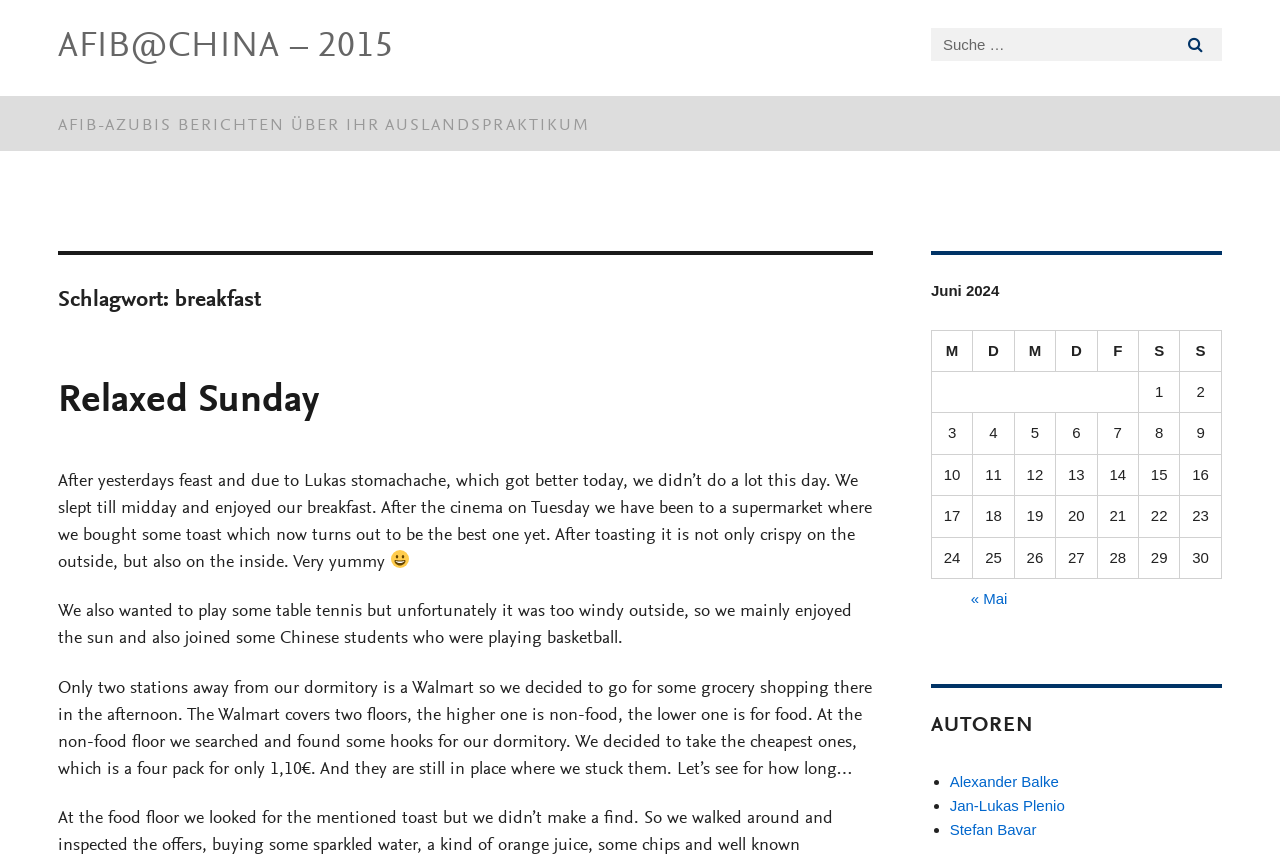Could you specify the bounding box coordinates for the clickable section to complete the following instruction: "Search for something"?

[0.727, 0.033, 0.955, 0.071]